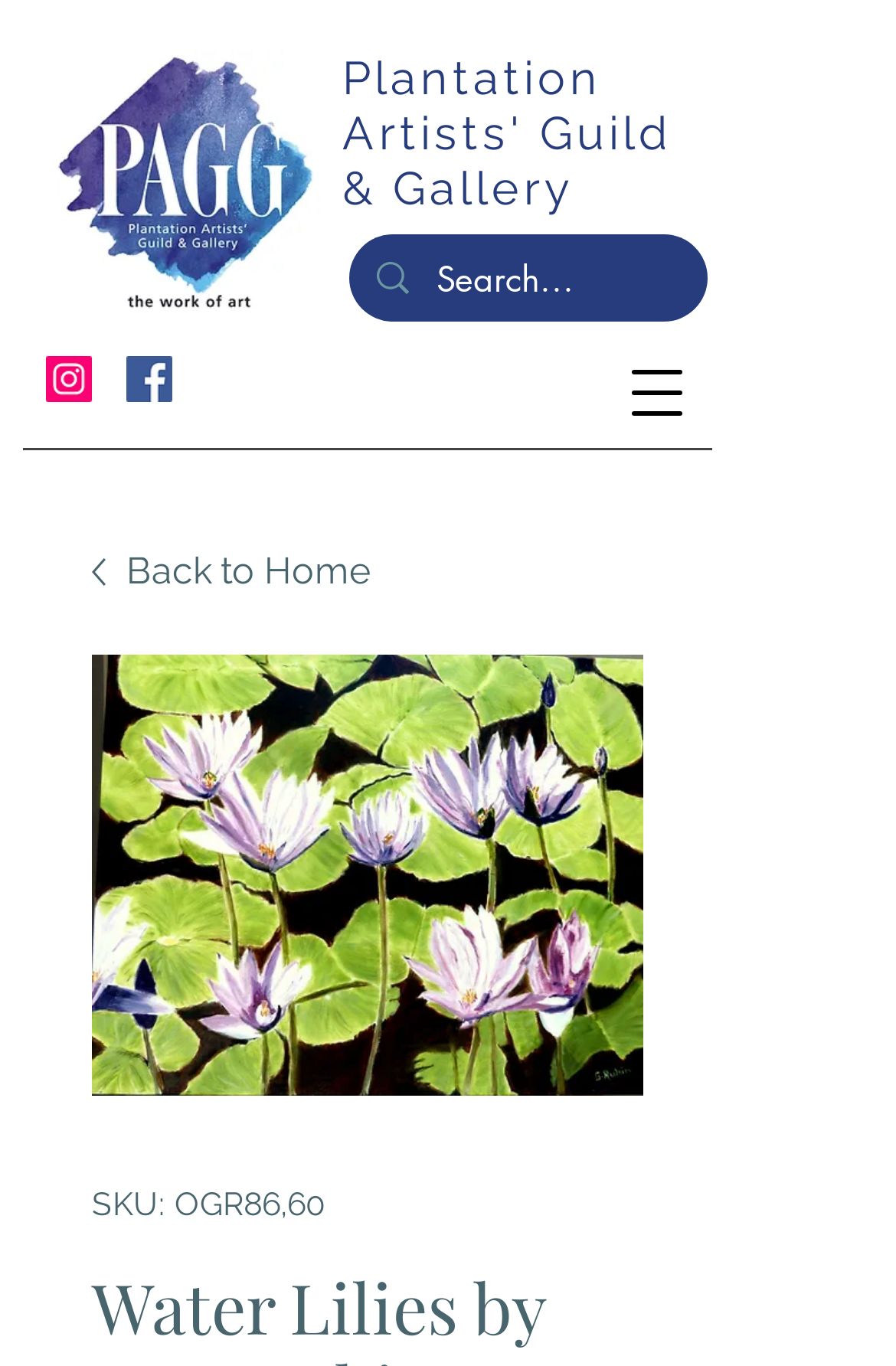Identify the headline of the webpage and generate its text content.

Plantation Artists' Guild & Gallery